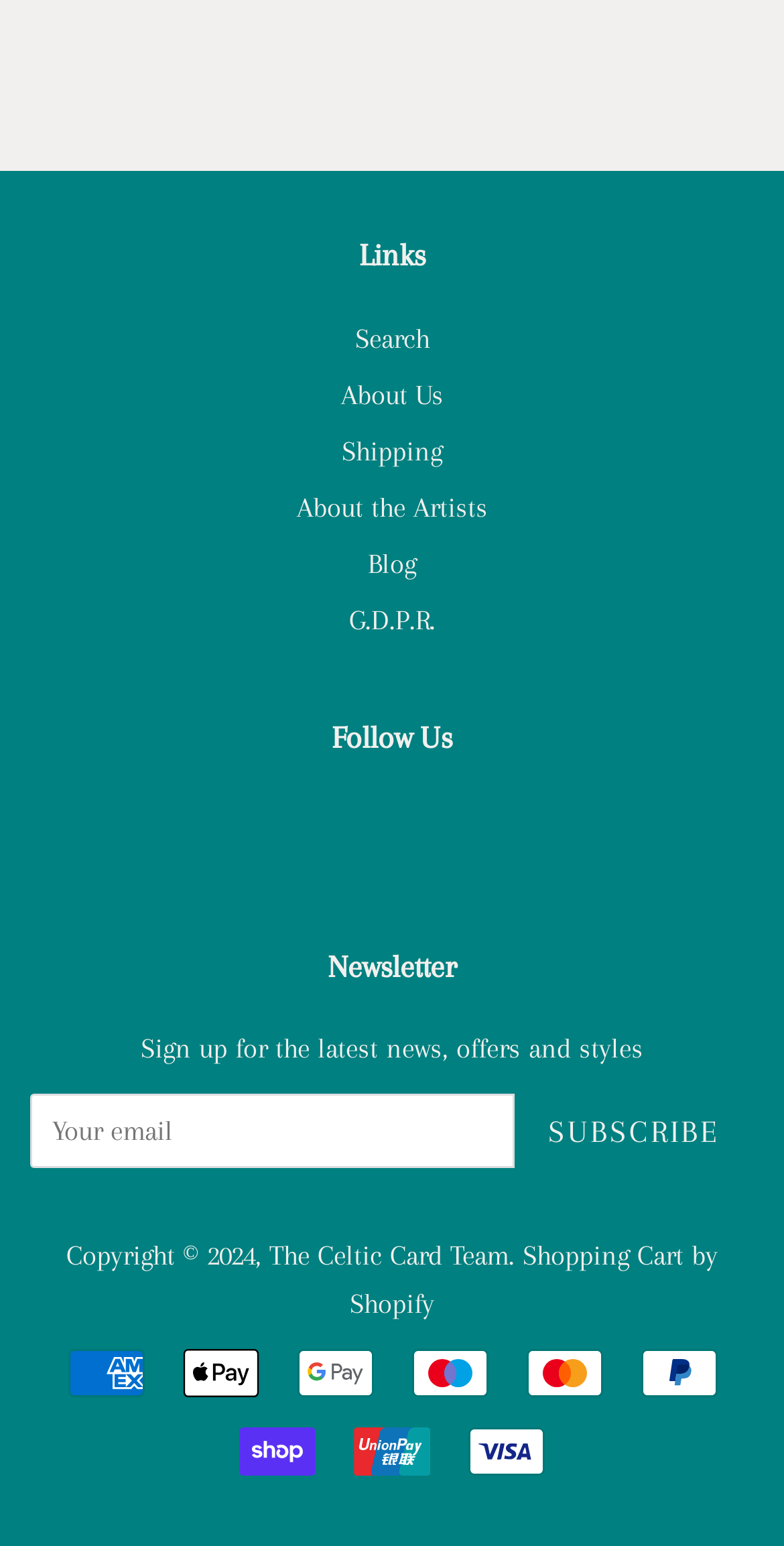What is the purpose of the newsletter section?
Using the visual information from the image, give a one-word or short-phrase answer.

To sign up for latest news